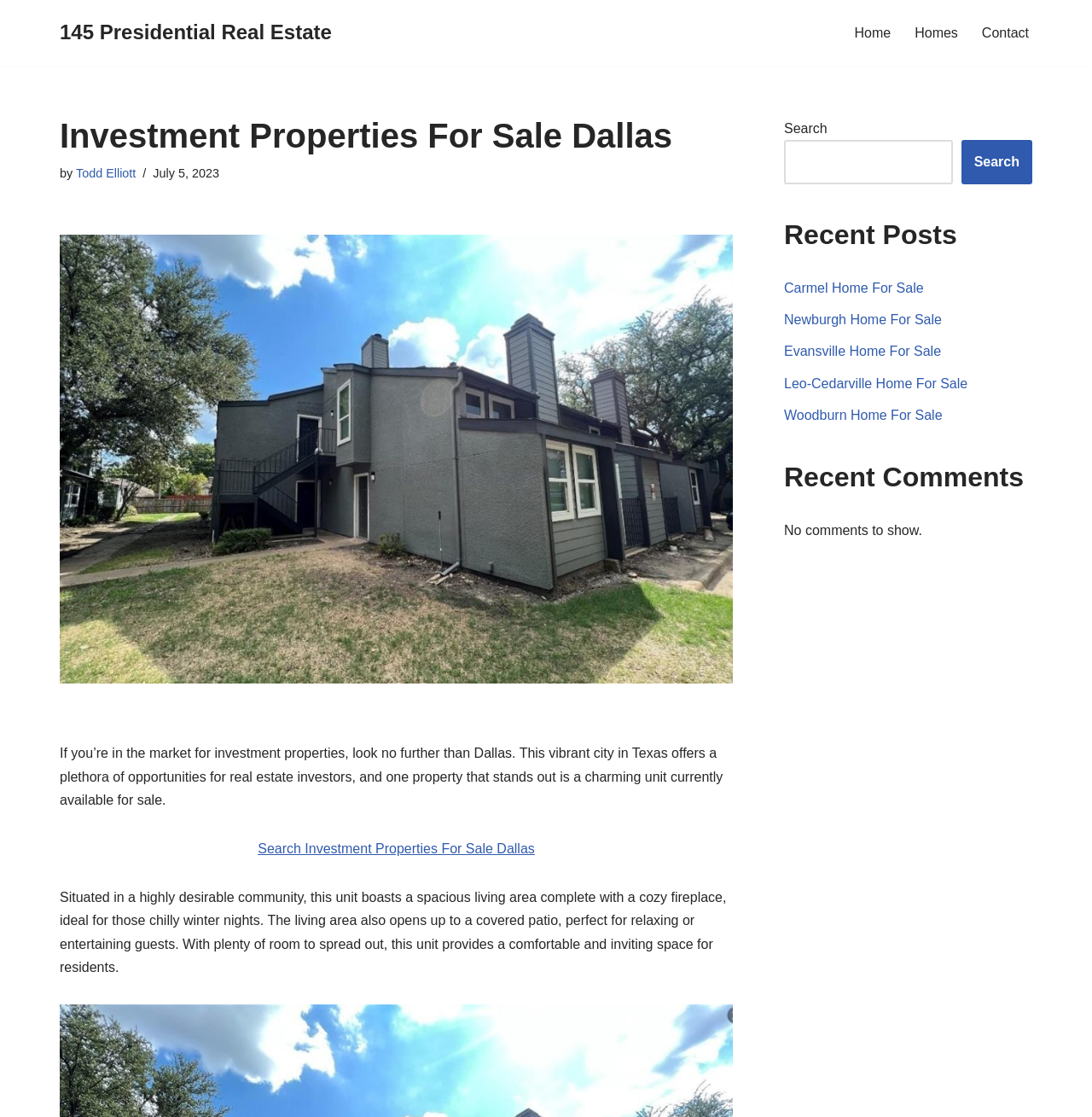Identify and provide the bounding box for the element described by: "Woodburn Home For Sale".

[0.718, 0.365, 0.863, 0.378]